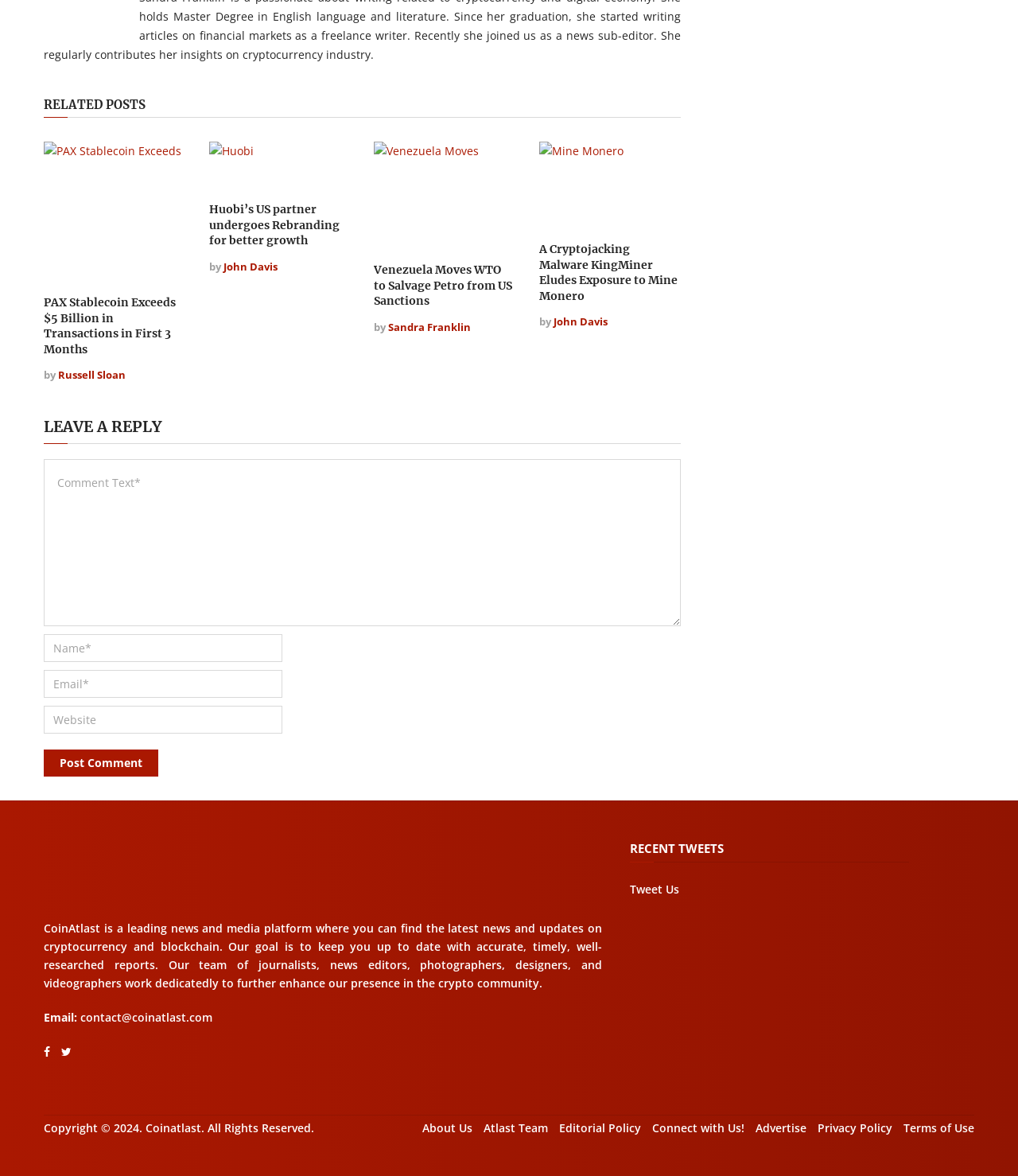Please answer the following question using a single word or phrase: 
What is the topic of the news articles on this webpage?

Cryptocurrency and blockchain